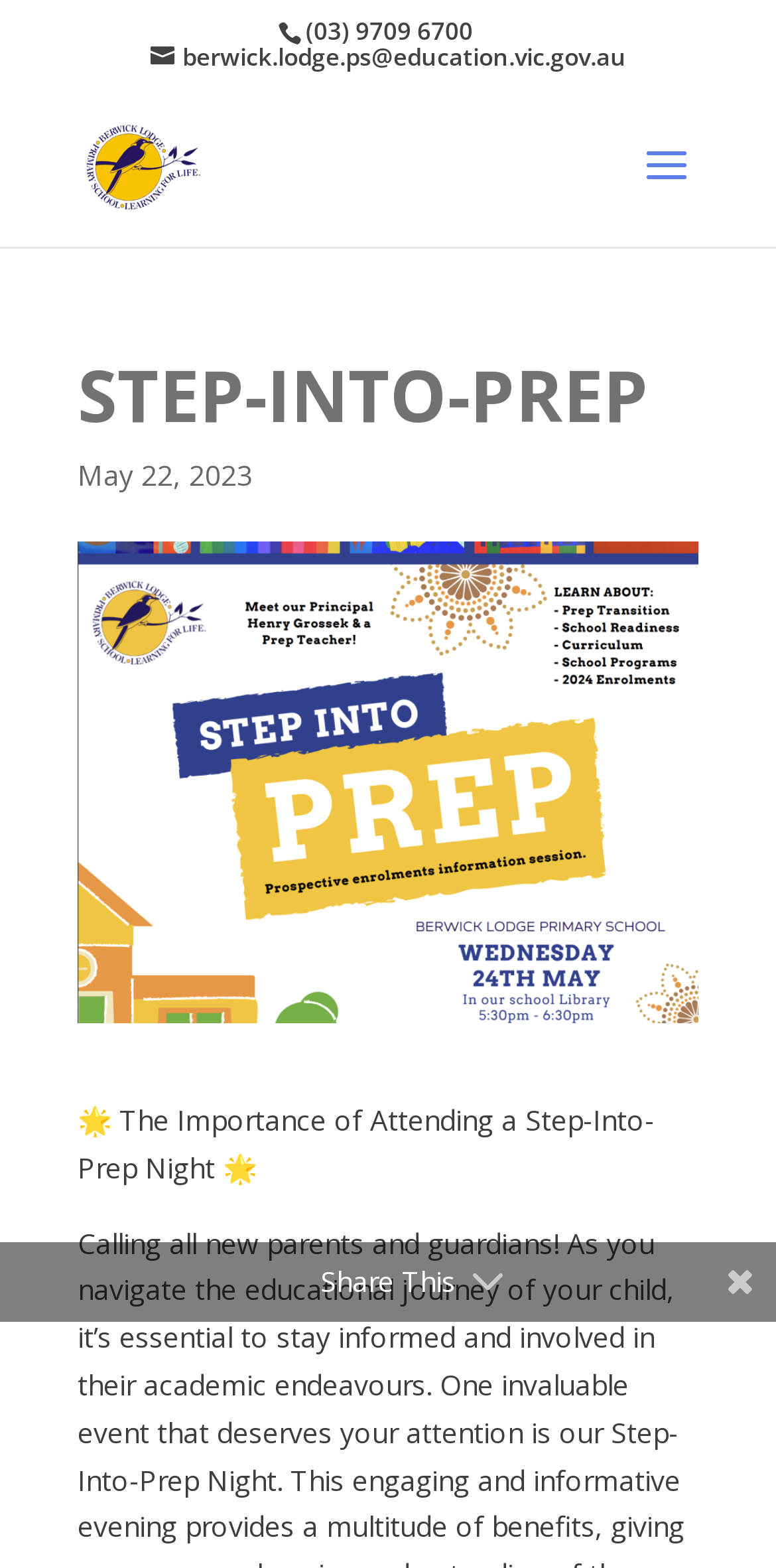Find and provide the bounding box coordinates for the UI element described here: "(03) 9709 6700". The coordinates should be given as four float numbers between 0 and 1: [left, top, right, bottom].

[0.394, 0.009, 0.609, 0.03]